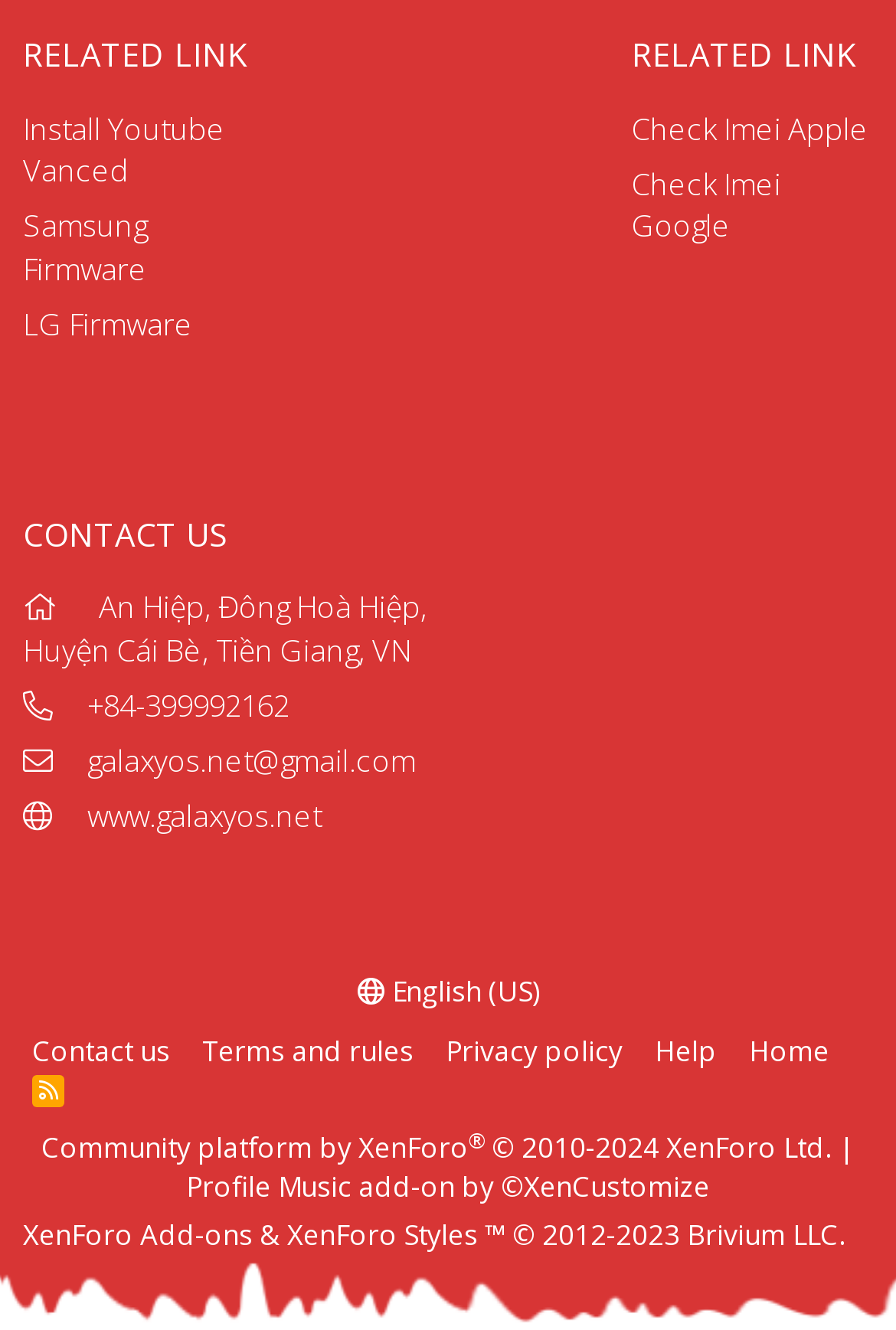Refer to the image and provide a thorough answer to this question:
What is the website's contact email?

I found the contact email by looking at the 'CONTACT US' section, where I saw a static text element with the email address 'galaxyos.net@gmail.com'.